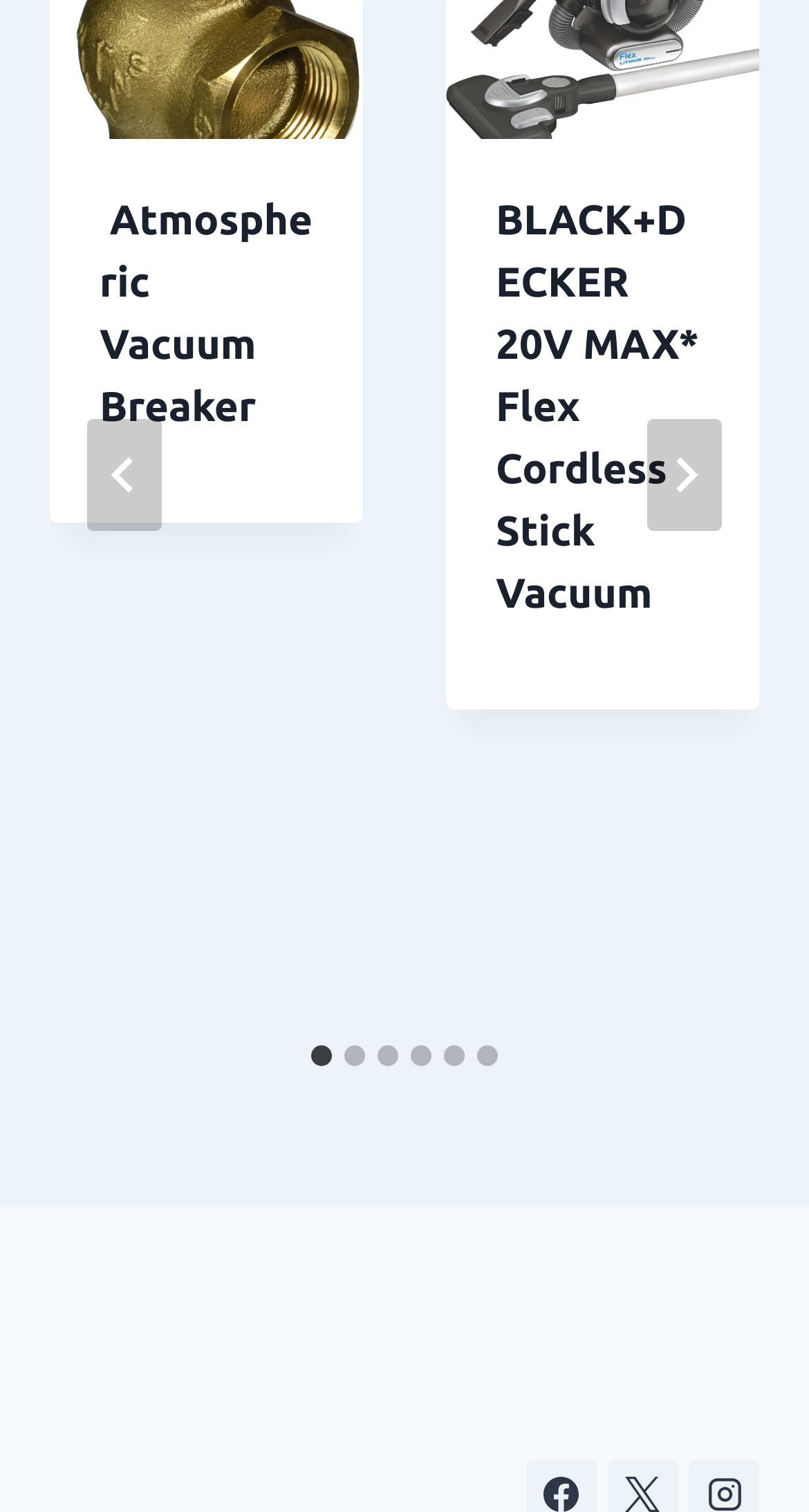Given the element description: "Atmospheric Vacuum Breaker", predict the bounding box coordinates of this UI element. The coordinates must be four float numbers between 0 and 1, given as [left, top, right, bottom].

[0.123, 0.129, 0.386, 0.284]